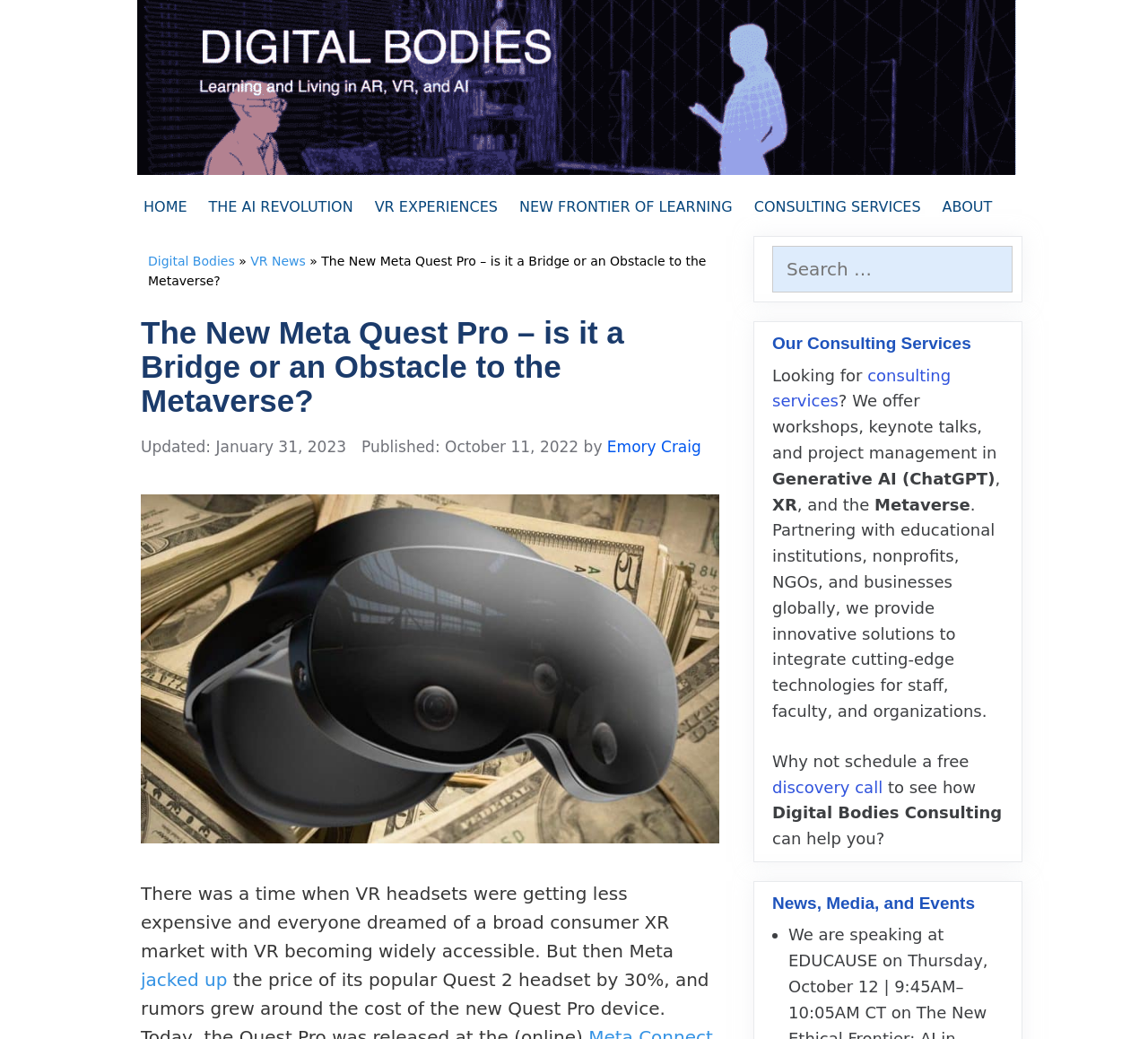Provide an in-depth caption for the webpage.

The webpage is about Digital Bodies Consulting, a company that provides consulting services in the fields of Generative AI, XR, and the Metaverse. At the top of the page, there is a banner with the company's logo and a navigation menu with links to different sections of the website, including HOME, THE AI REVOLUTION, VR EXPERIENCES, NEW FRONTIER OF LEARNING, CONSULTING SERVICES, and ABOUT.

Below the navigation menu, there is a heading that reads "The New Meta Quest Pro – is it a Bridge or an Obstacle to the Metaverse?" followed by a subheading with the date "January 31, 2023". Next to the heading, there is an image that shows the new Meta Quest Pro VR headset.

The main content of the page is an article that discusses the new Meta Quest Pro and its high-end features, but also notes that its high price point of $1500 may limit its use in education and nonprofit organizations. The article is written by Emory Craig and has several paragraphs of text.

On the right side of the page, there is a search box with a label "Search for:" and a complementary section that lists the company's consulting services, including workshops, keynote talks, and project management in Generative AI, XR, and the Metaverse. There is also a call-to-action to schedule a free discovery call to see how Digital Bodies Consulting can help.

At the bottom of the page, there is a section titled "News, Media, and Events" with a list of bullet points, but the content of the list is not specified.